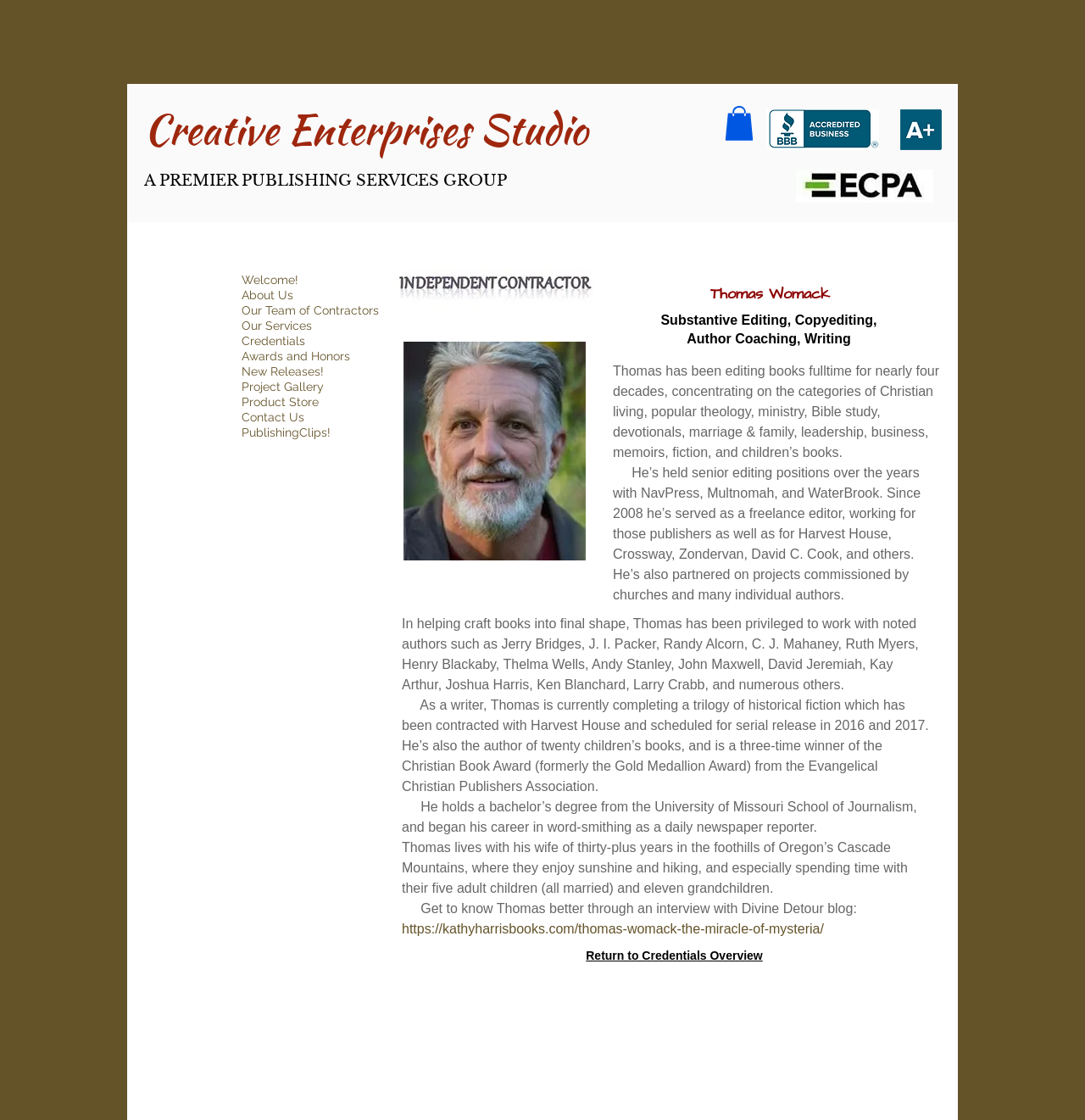Provide your answer to the question using just one word or phrase: Where does Thomas Womack live?

Oregon's Cascade Mountains